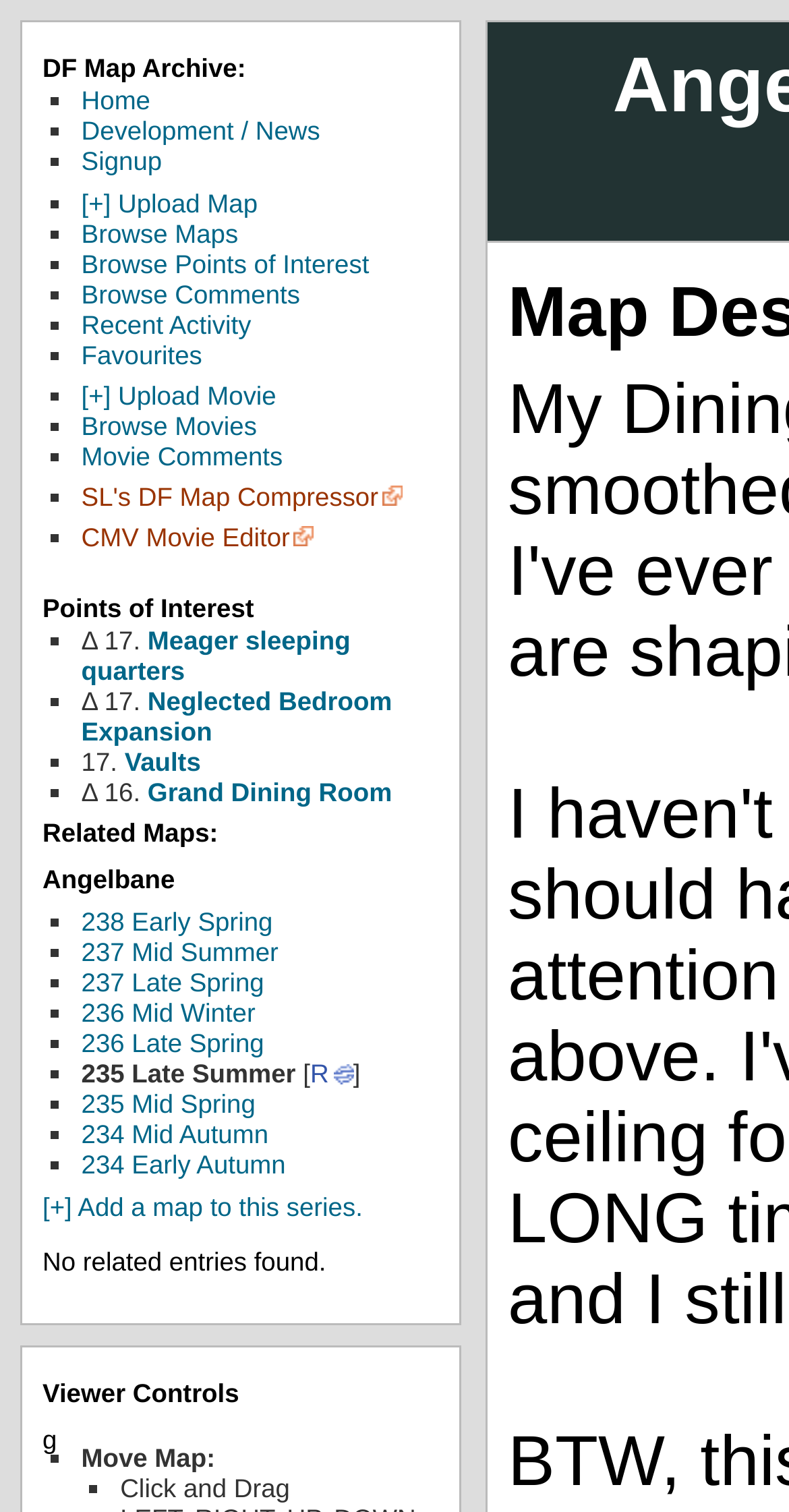Using the webpage screenshot, locate the HTML element that fits the following description and provide its bounding box: "Browse Points of Interest".

[0.103, 0.164, 0.468, 0.184]